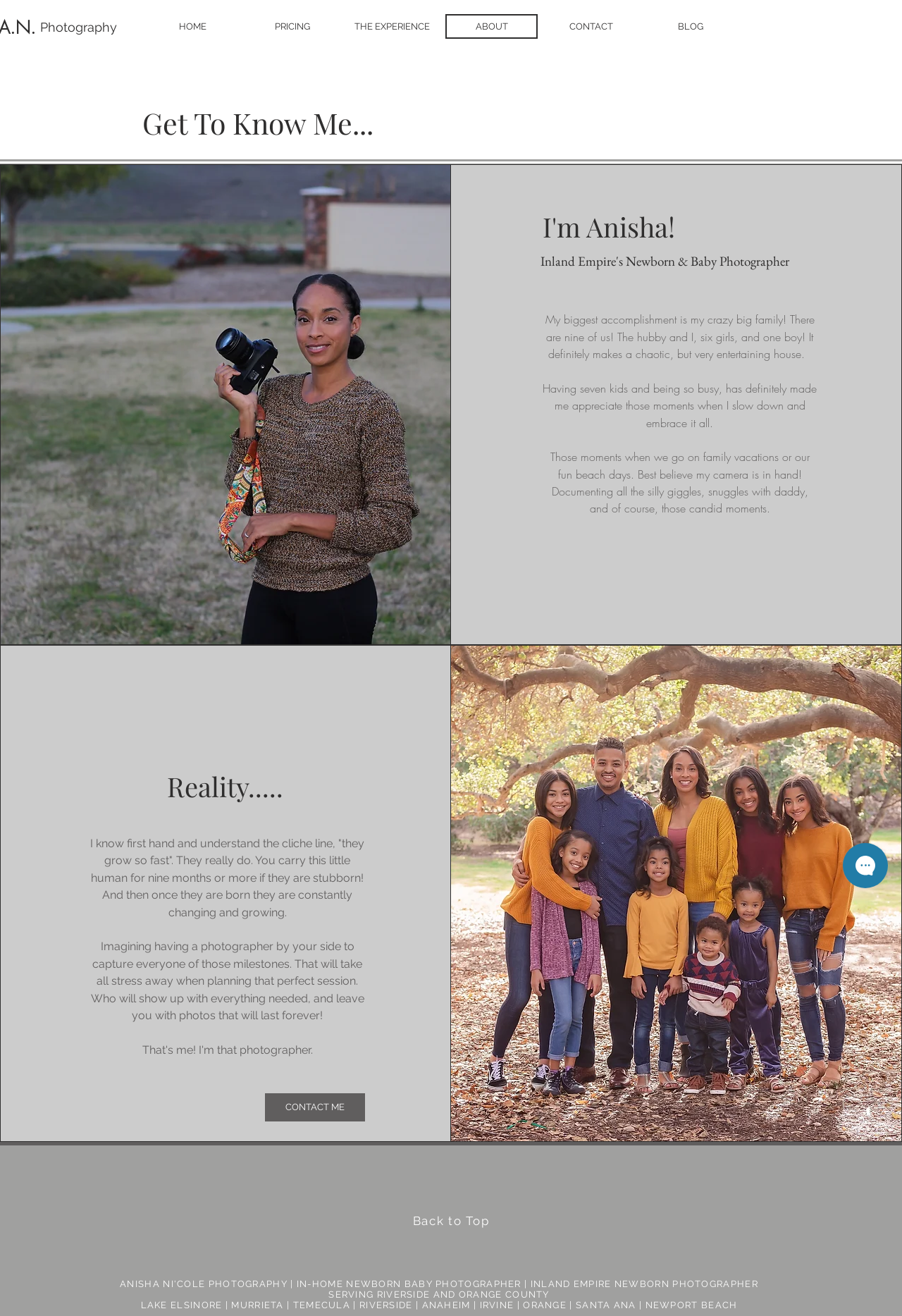Identify the bounding box coordinates for the element you need to click to achieve the following task: "View the 'THE EXPERIENCE' page". Provide the bounding box coordinates as four float numbers between 0 and 1, in the form [left, top, right, bottom].

[0.384, 0.011, 0.486, 0.029]